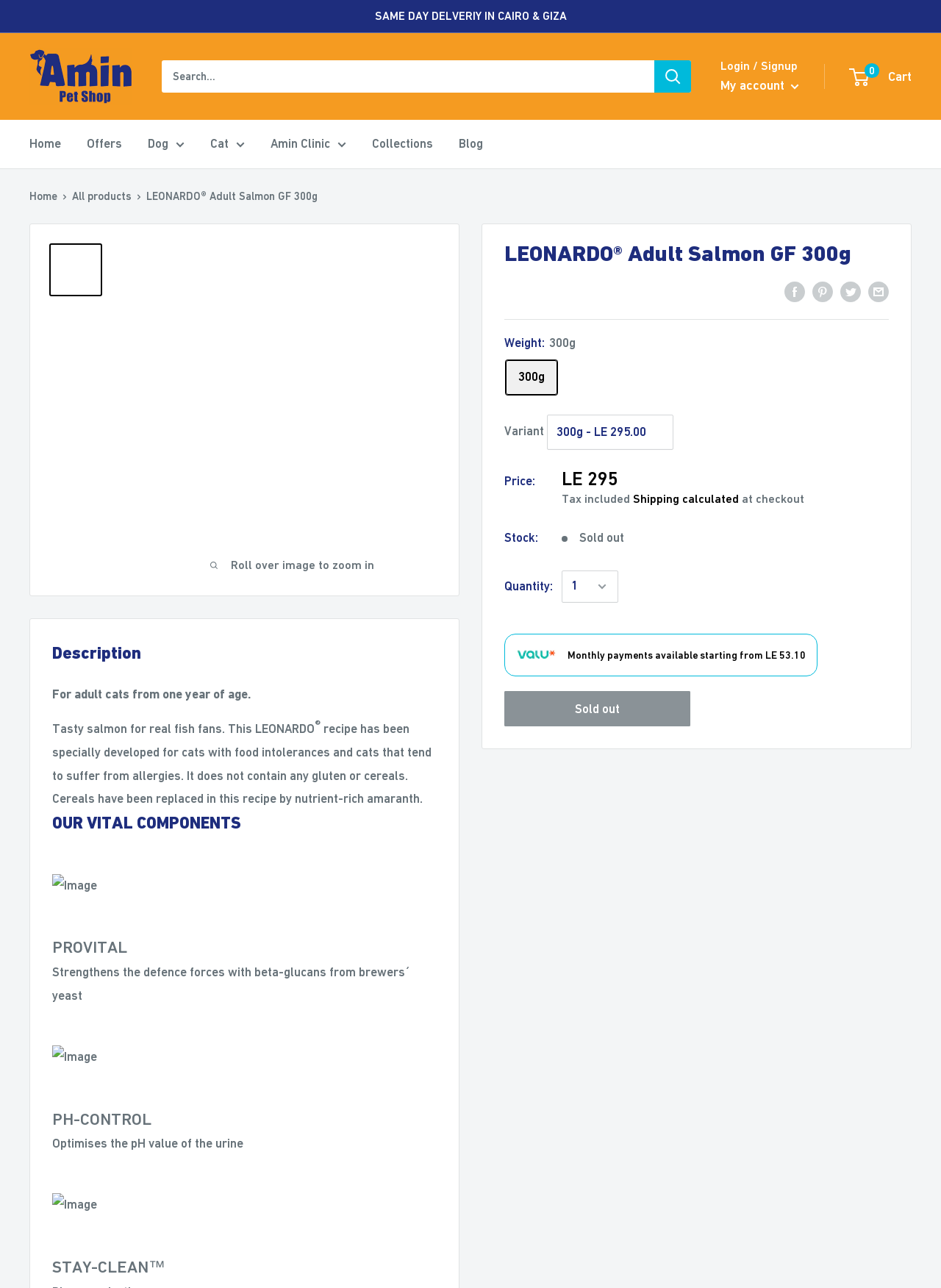Determine the bounding box coordinates for the area that needs to be clicked to fulfill this task: "Share on Facebook". The coordinates must be given as four float numbers between 0 and 1, i.e., [left, top, right, bottom].

[0.834, 0.217, 0.855, 0.235]